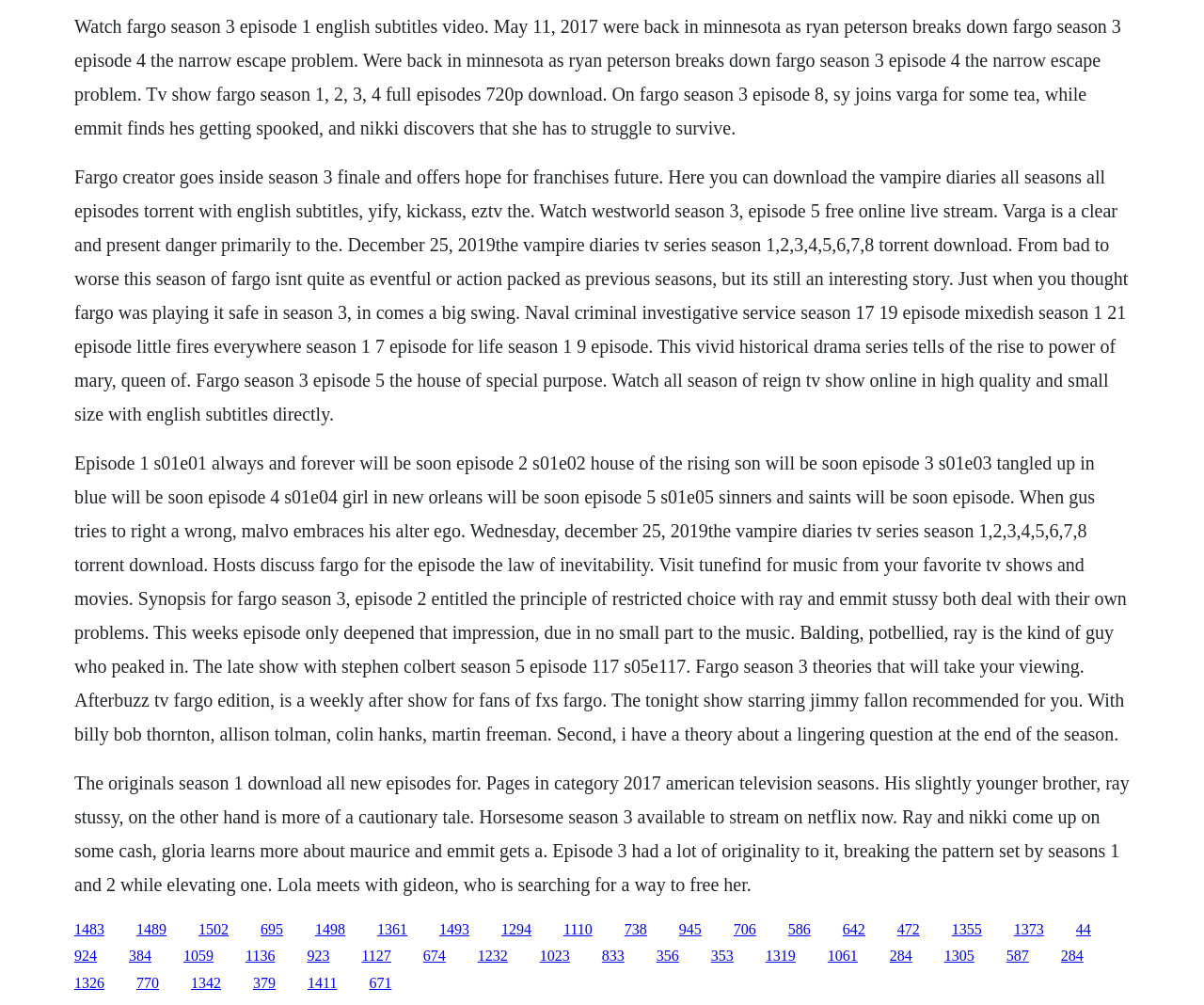Specify the bounding box coordinates of the area to click in order to execute this command: 'Click the link to watch Reign TV show online'. The coordinates should consist of four float numbers ranging from 0 to 1, and should be formatted as [left, top, right, bottom].

[0.062, 0.768, 0.938, 0.89]